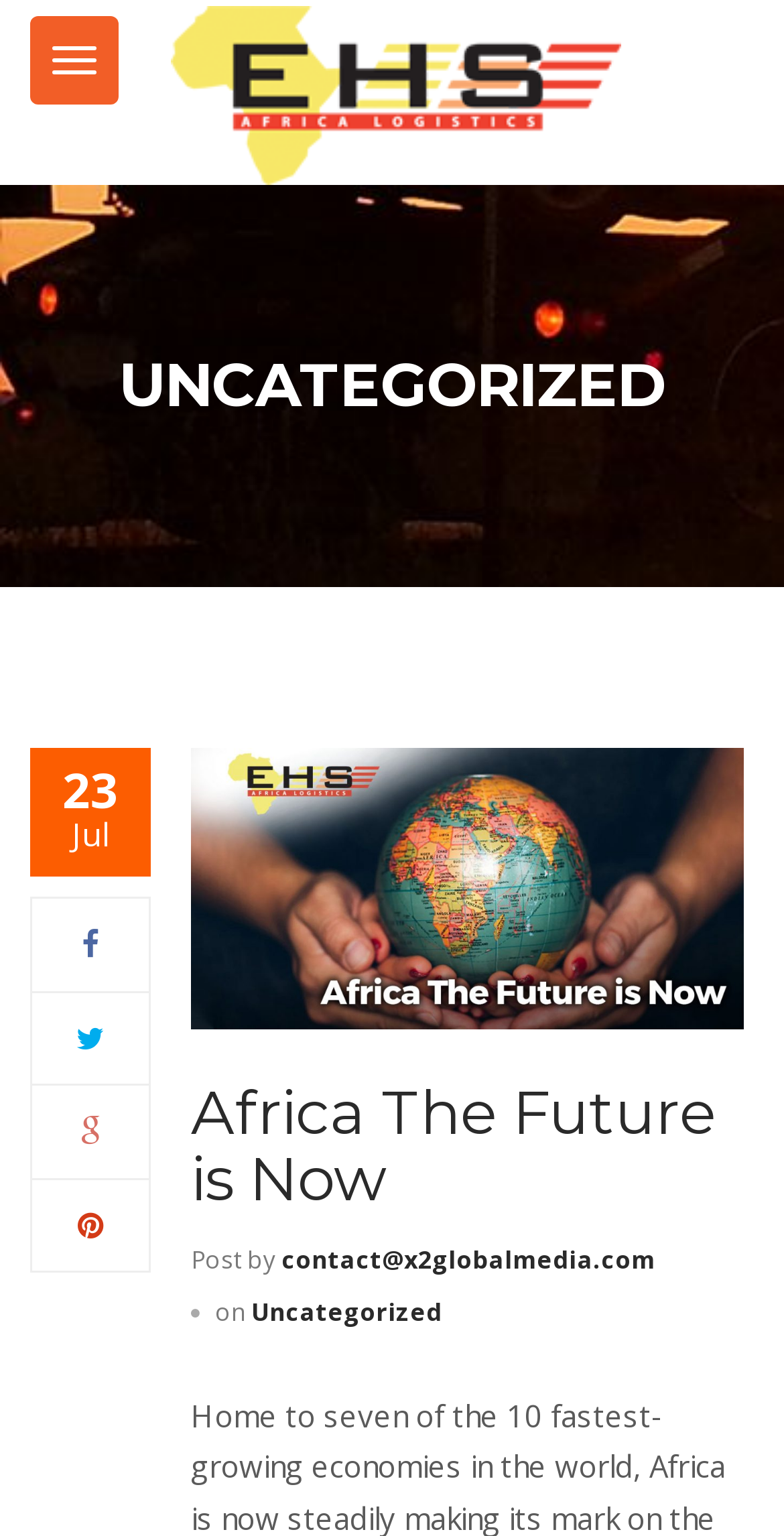Respond with a single word or short phrase to the following question: 
How many pages of uncategorized archives are there?

13